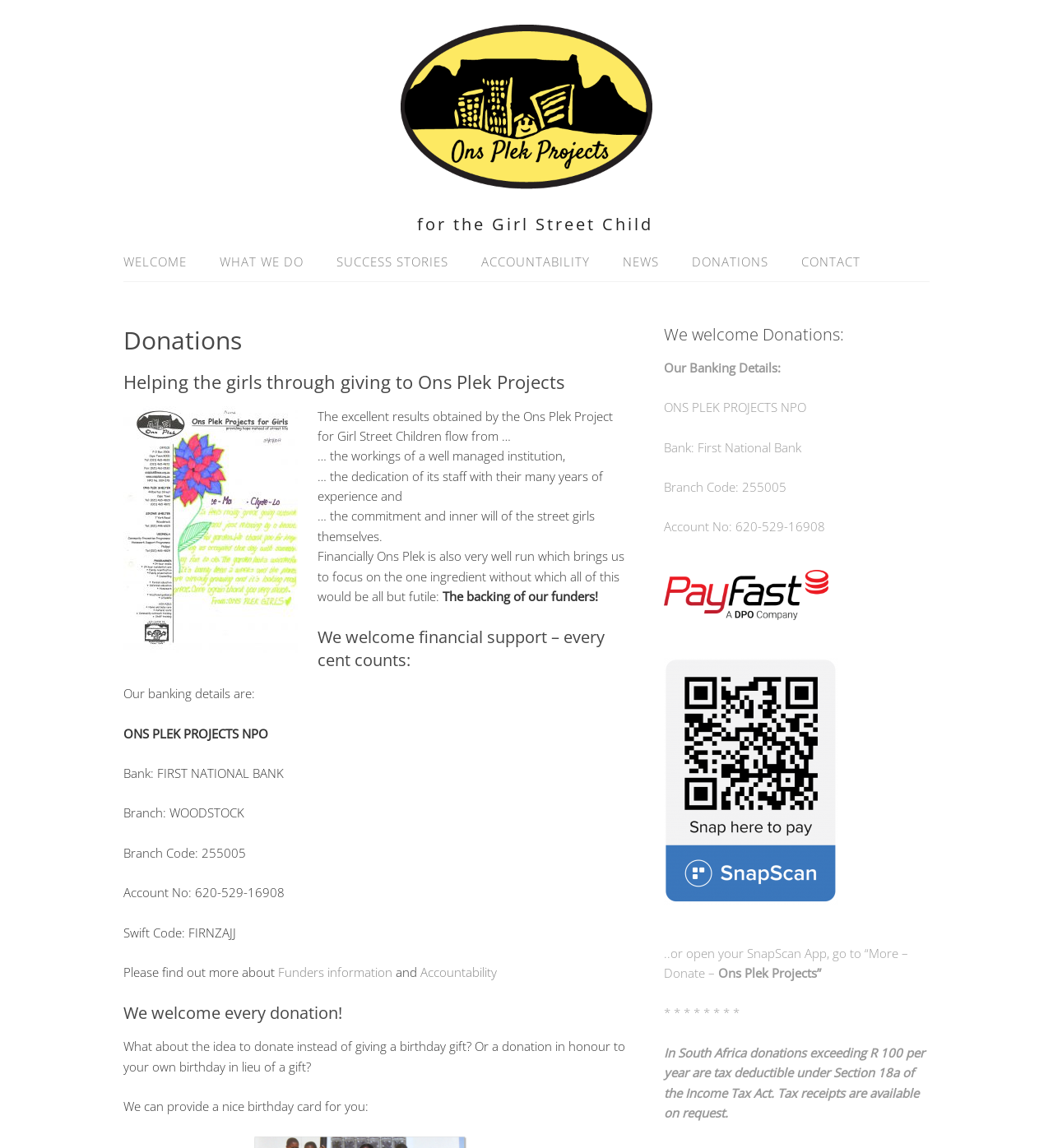Offer a comprehensive description of the webpage’s content and structure.

This webpage is about Ons Plek Projects NPO, a non-profit organization that helps girl street children in Cape Town. At the top of the page, there is a logo and a link to the organization's homepage. Below the logo, there is a heading that reads "for the Girl Street Child". 

The main navigation menu is located below the heading, with links to different sections of the website, including "WELCOME", "WHAT WE DO", "SUCCESS STORIES", "ACCOUNTABILITY", "NEWS", "DONATIONS", and "CONTACT". 

The main content of the page is divided into two columns. The left column has a heading that reads "Donations" and a subheading that says "Helping the girls through giving to Ons Plek Projects". Below the subheading, there is an image of a thank-you letter from Ons Plek Projects. 

The text in the left column explains the importance of financial support for the organization, stating that every cent counts. It also highlights the organization's well-managed institution, dedicated staff, and the commitment of the street girls themselves. 

Further down, there is a section that provides the organization's banking details, including the bank name, branch, branch code, account number, and swift code. There are also links to "Funders information" and "Accountability" pages. 

Below the banking details, there is a heading that reads "We welcome every donation!" and a paragraph that suggests donating instead of giving birthday gifts or donating in honor of one's own birthday. The organization offers to provide a nice birthday card for such donations. 

The right column has a heading that reads "We welcome Donations:" and provides the same banking details as the left column. Below the banking details, there are links to "Onsplek at Payfast" and "snapscan OnsPlek" for online donations. There is also an image for each of these links. 

At the bottom of the right column, there is a paragraph that explains how to use SnapScan to donate, and another paragraph that mentions the tax deductibility of donations exceeding R 100 per year in South Africa.